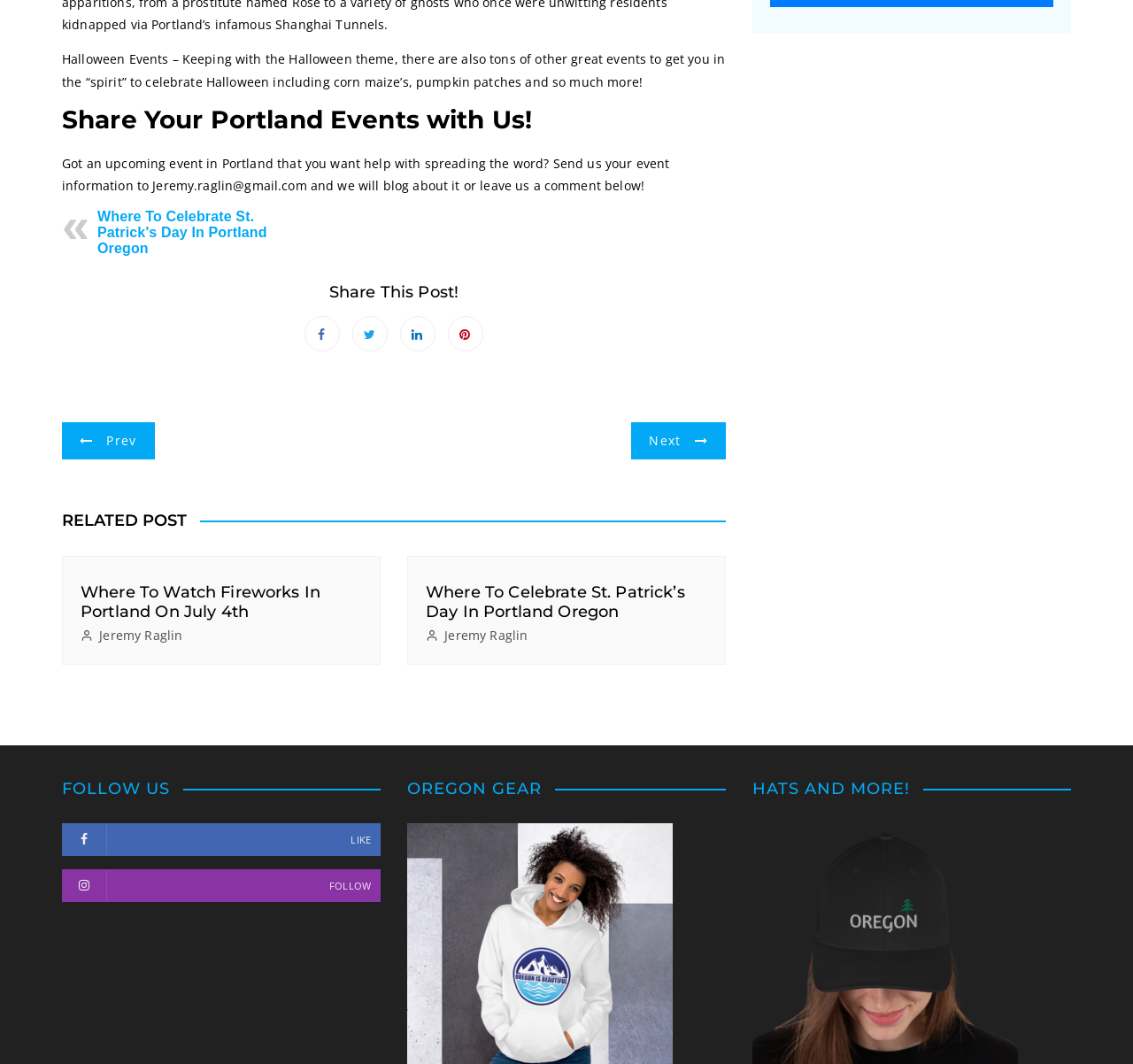How can I share my Portland events?
Relying on the image, give a concise answer in one word or a brief phrase.

Send to Jeremy.raglin@gmail.com